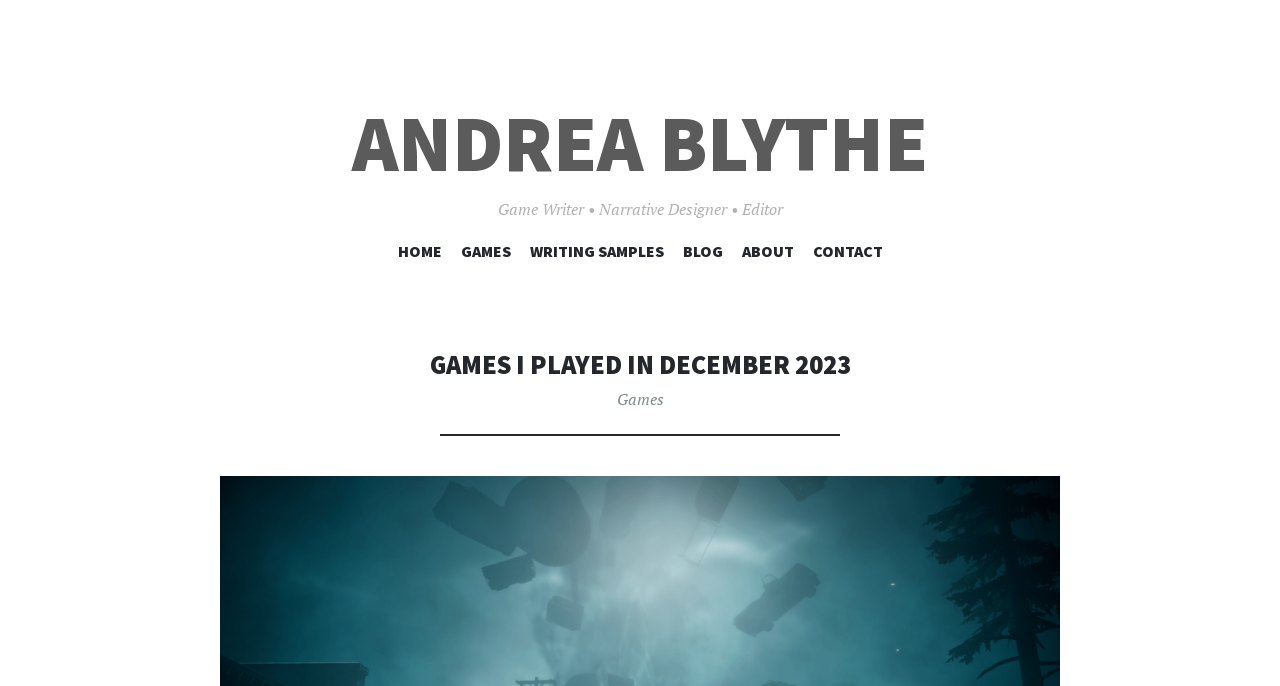Refer to the screenshot and give an in-depth answer to this question: What is the profession of Andrea Blythe?

I determined the answer by looking at the heading element 'Game Writer • Narrative Designer • Editor' which is directly below the heading element 'ANDREA BLYTHE', indicating that Andrea Blythe is a Game Writer, among other professions.